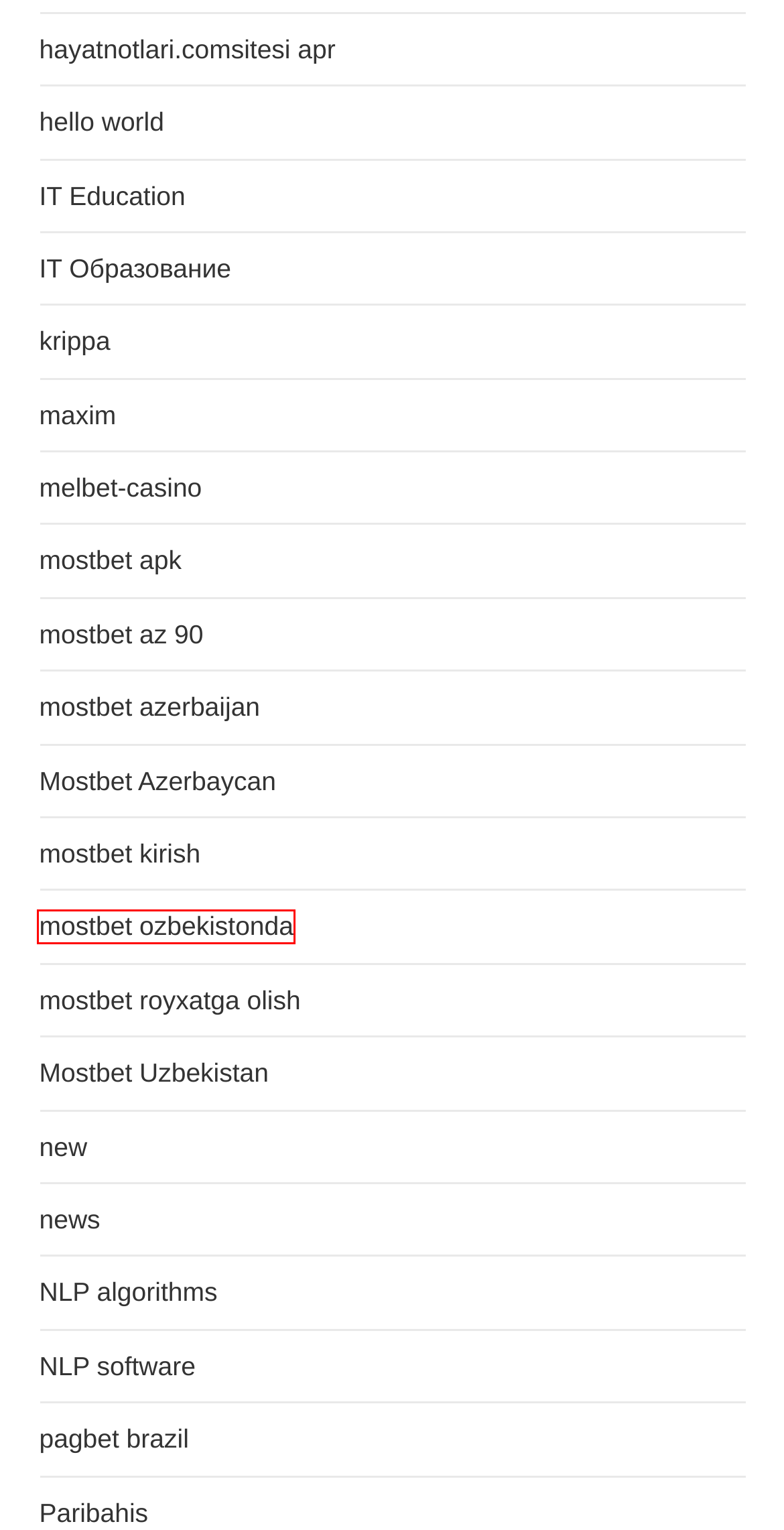You are provided with a screenshot of a webpage containing a red rectangle bounding box. Identify the webpage description that best matches the new webpage after the element in the bounding box is clicked. Here are the potential descriptions:
A. hello world – Criterium
B. IT Education – Criterium
C. mostbet az 90 – Criterium
D. mostbet apk – Criterium
E. mostbet kirish – Criterium
F. Paribahis – Criterium
G. mostbet ozbekistonda – Criterium
H. NLP algorithms – Criterium

G